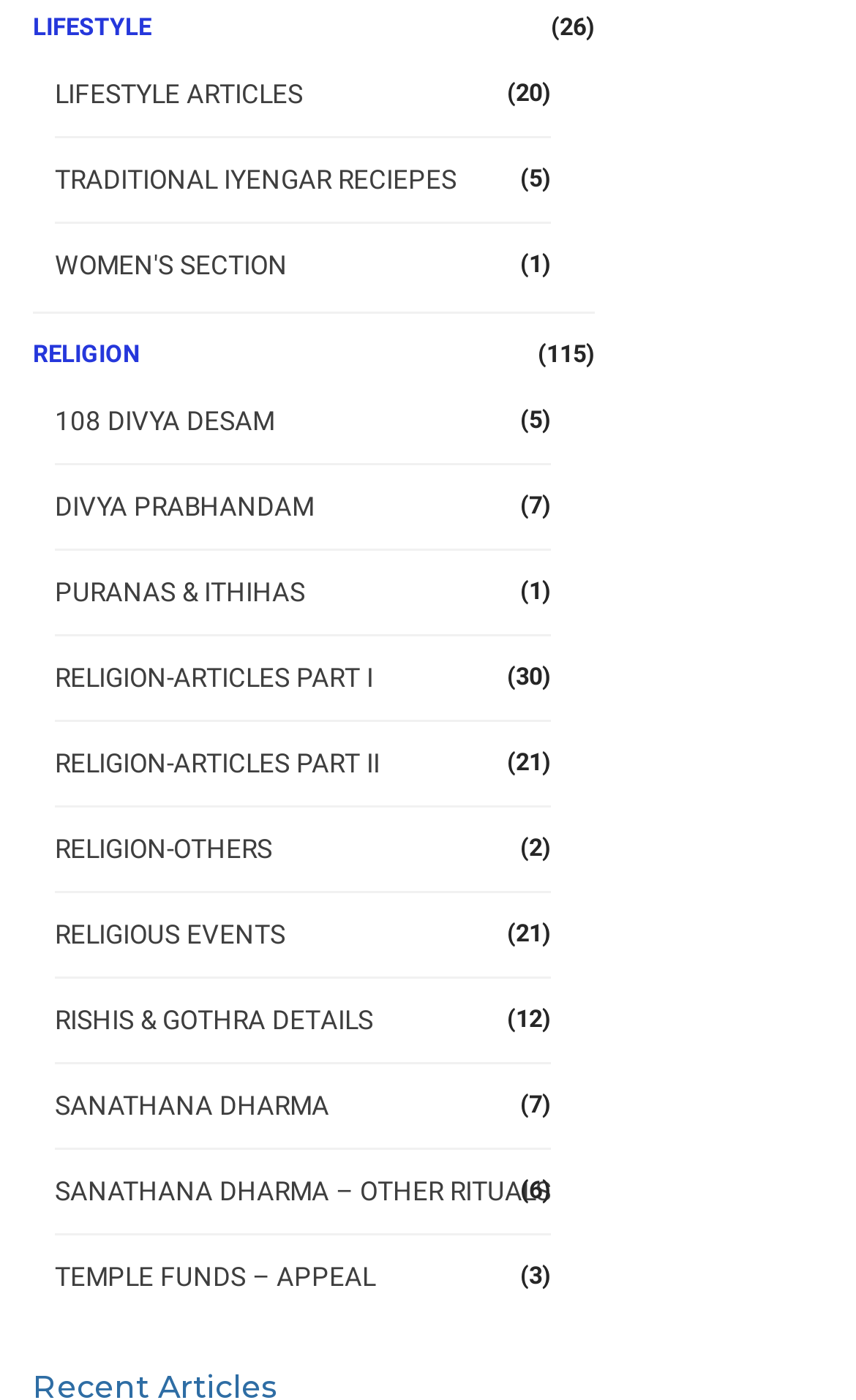Please answer the following question using a single word or phrase: 
How many articles are in the 'WOMEN'S SECTION'?

1